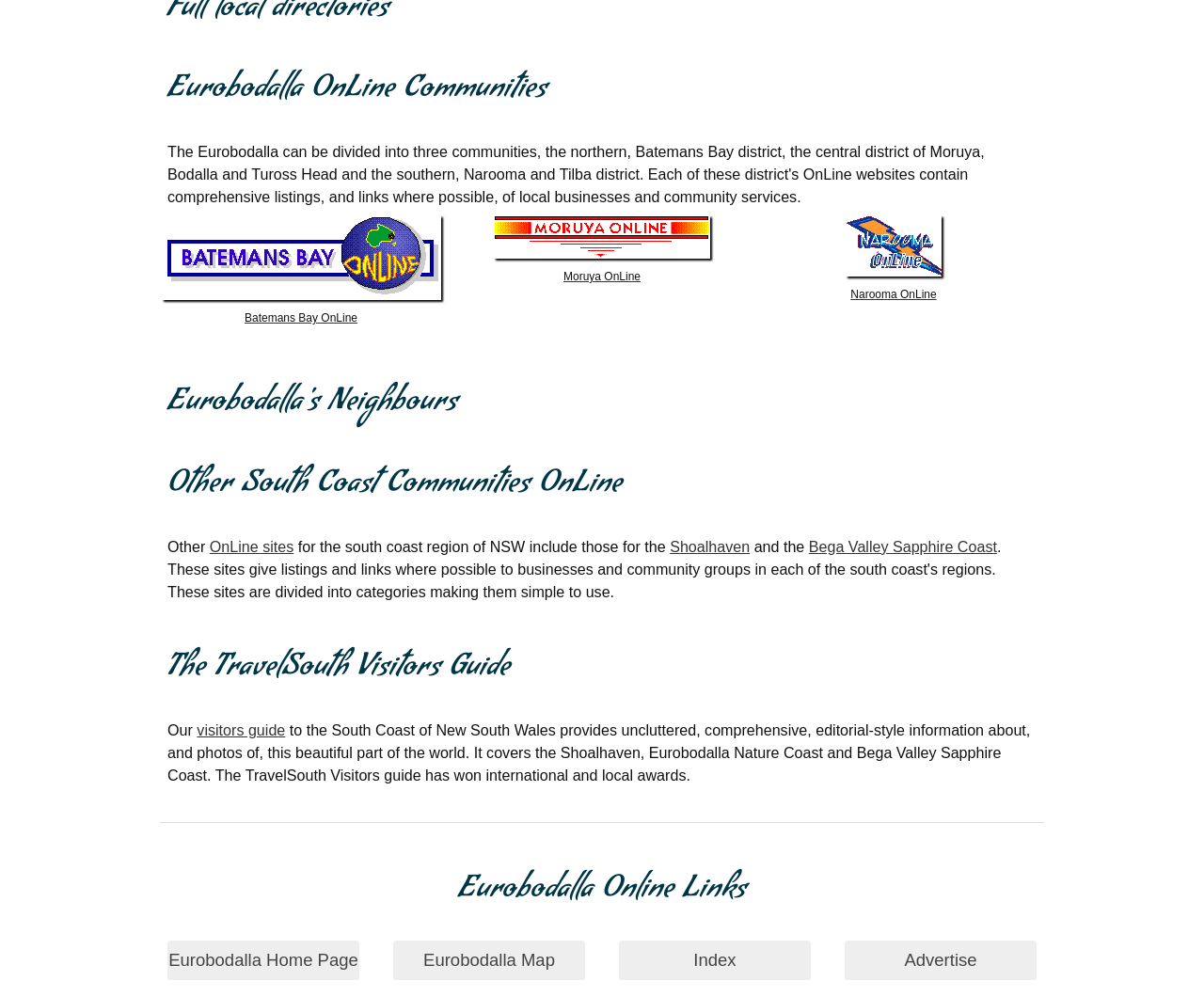Identify the coordinates of the bounding box for the element described below: "OnLine sites". Return the coordinates as four float numbers between 0 and 1: [left, top, right, bottom].

[0.174, 0.539, 0.244, 0.556]